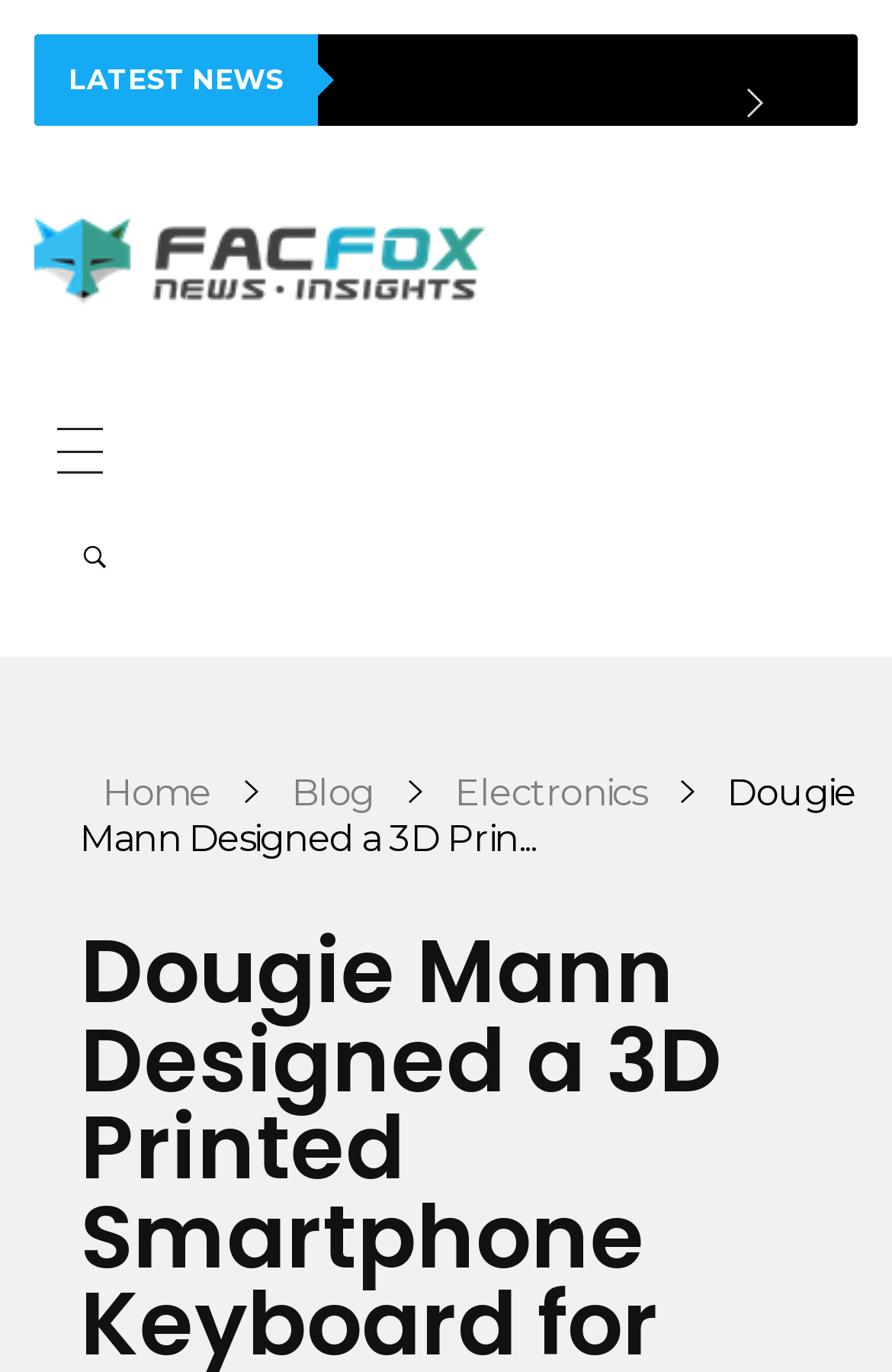Based on what you see in the screenshot, provide a thorough answer to this question: How many main navigation links are there?

I looked at the navigation links and found three links: 'Home', 'Blog', and 'Electronics', which suggests that there are three main navigation links.